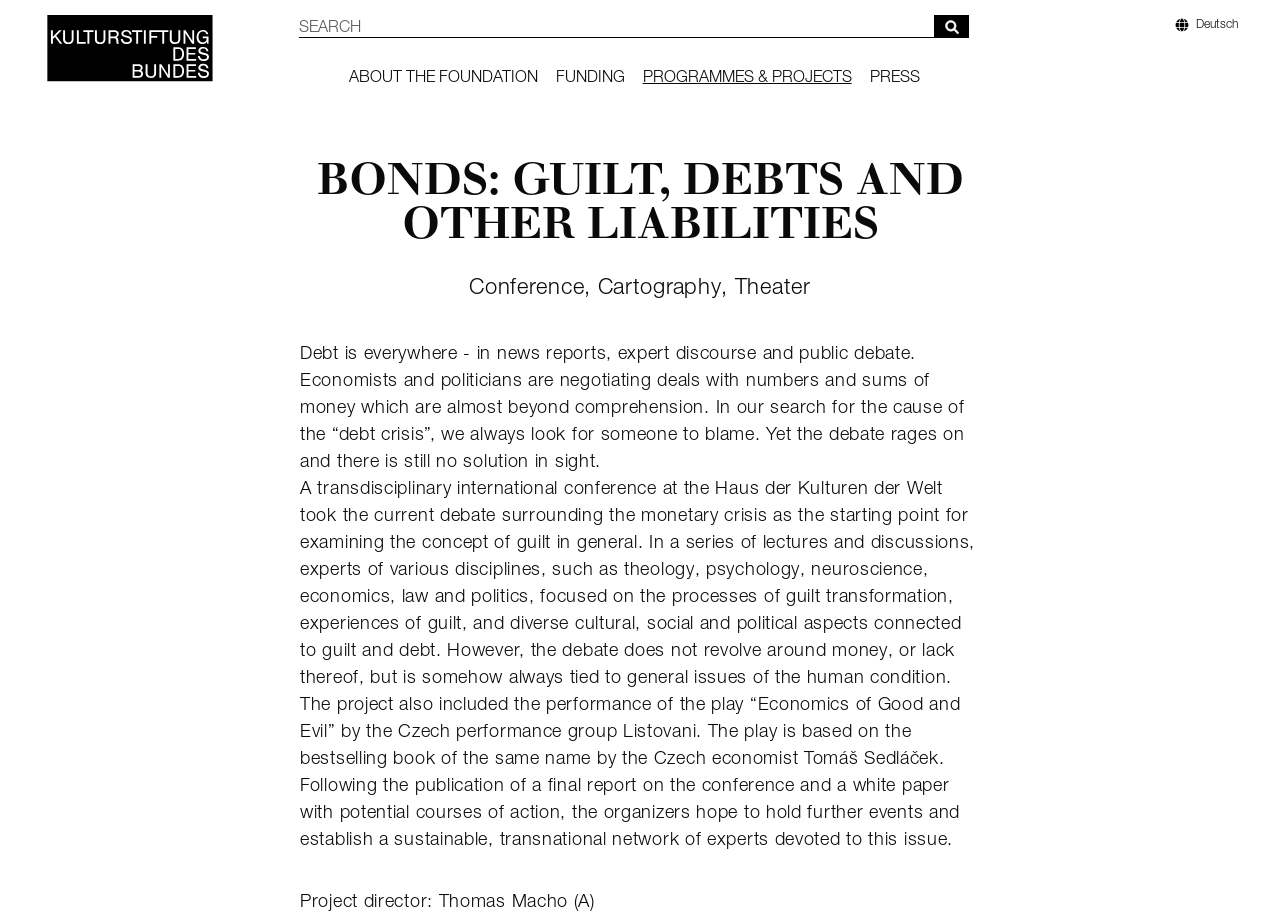Using the information in the image, give a comprehensive answer to the question: 
What is the role of Thomas Macho in the project?

I found the answer by reading the text at the bottom of the webpage, which mentions 'Project director: Thomas Macho (A)'.